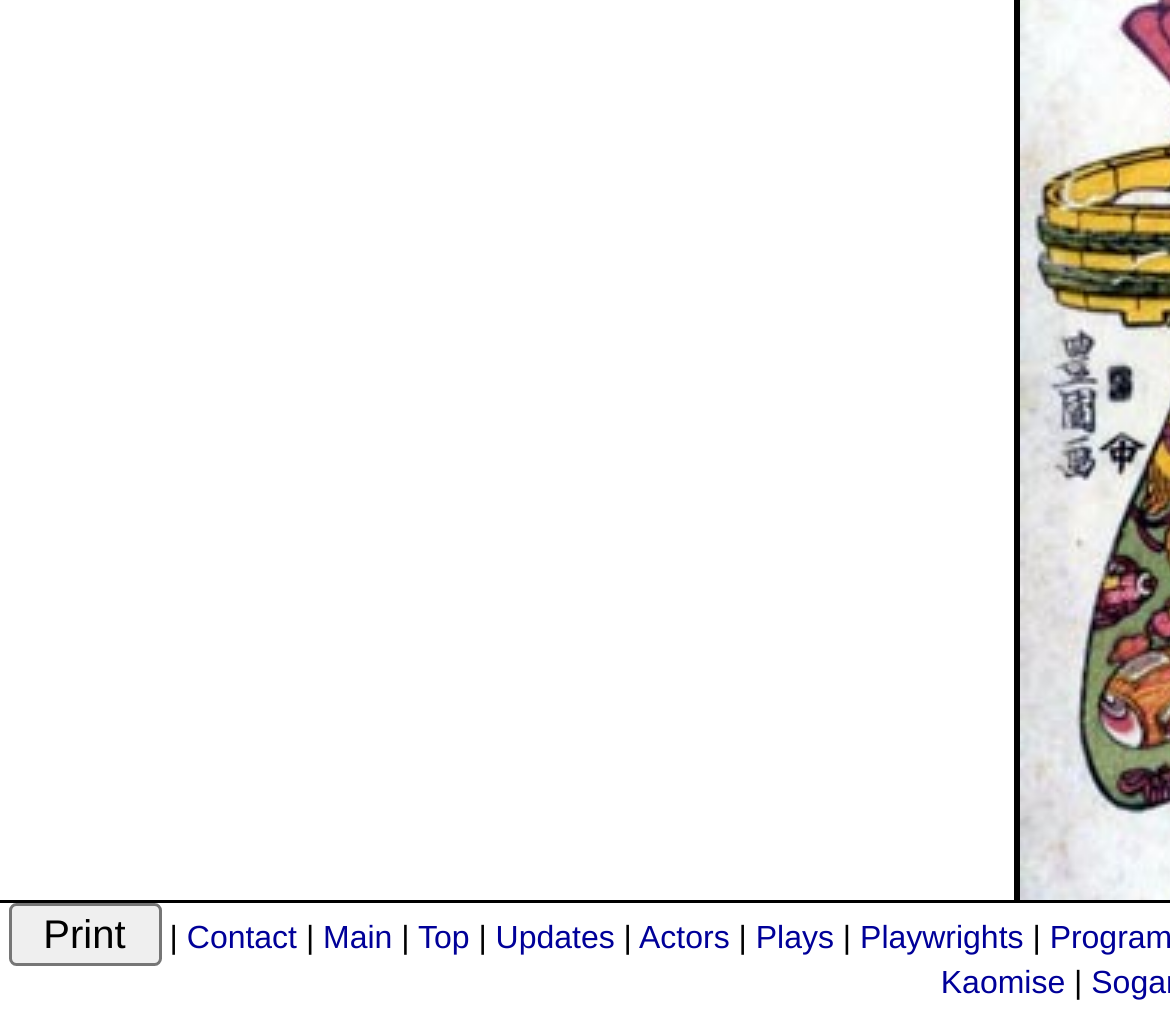How many vertical separators are in the top navigation bar? Examine the screenshot and reply using just one word or a brief phrase.

4